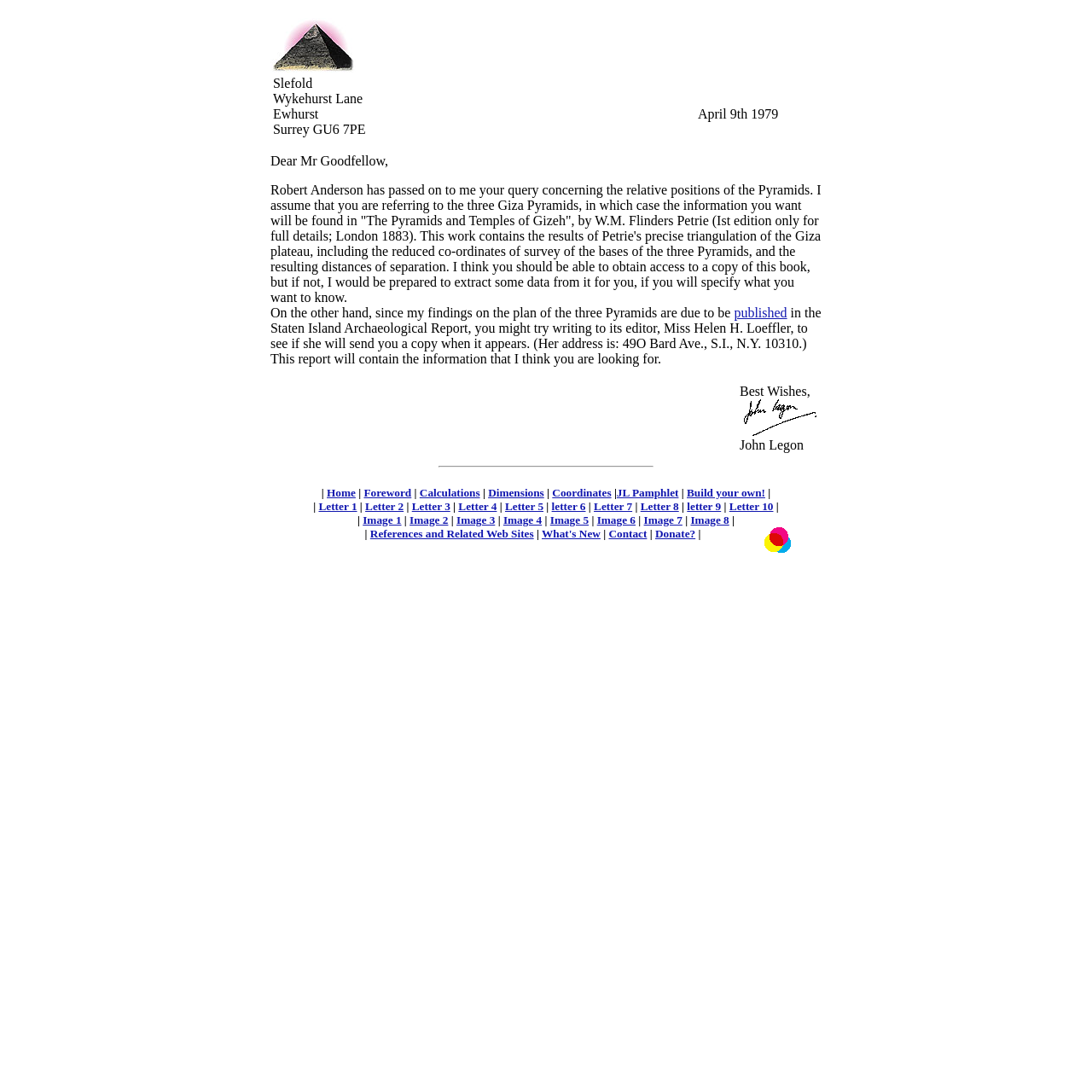Find the bounding box of the web element that fits this description: "Foreword".

[0.333, 0.445, 0.377, 0.457]